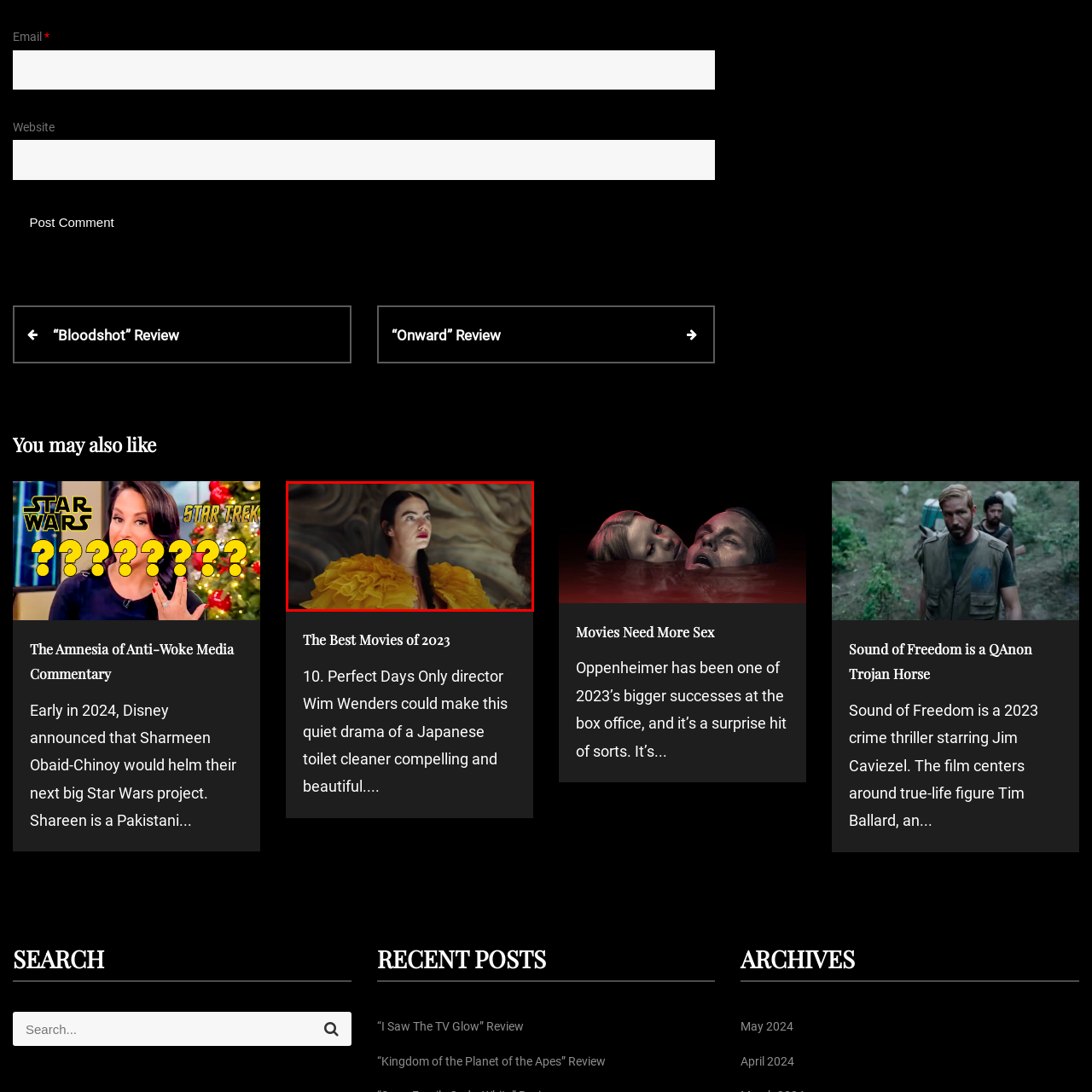Inspect the image outlined by the red box and answer the question using a single word or phrase:
How is the woman's hair styled?

In a sleek braid